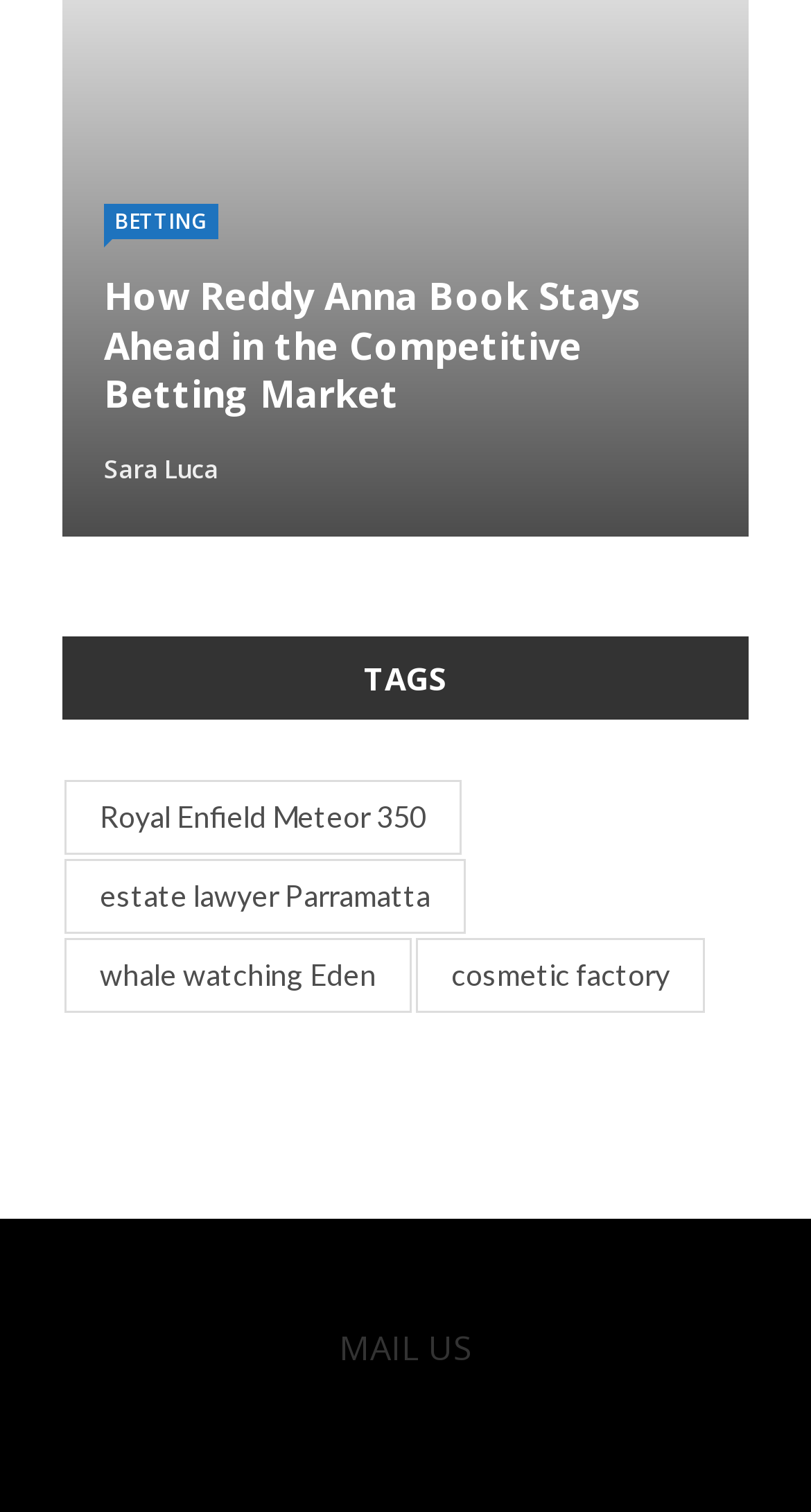Please indicate the bounding box coordinates of the element's region to be clicked to achieve the instruction: "Read about Gear Pumps for Water Treatment Systems". Provide the coordinates as four float numbers between 0 and 1, i.e., [left, top, right, bottom].

[0.128, 0.149, 0.872, 0.277]